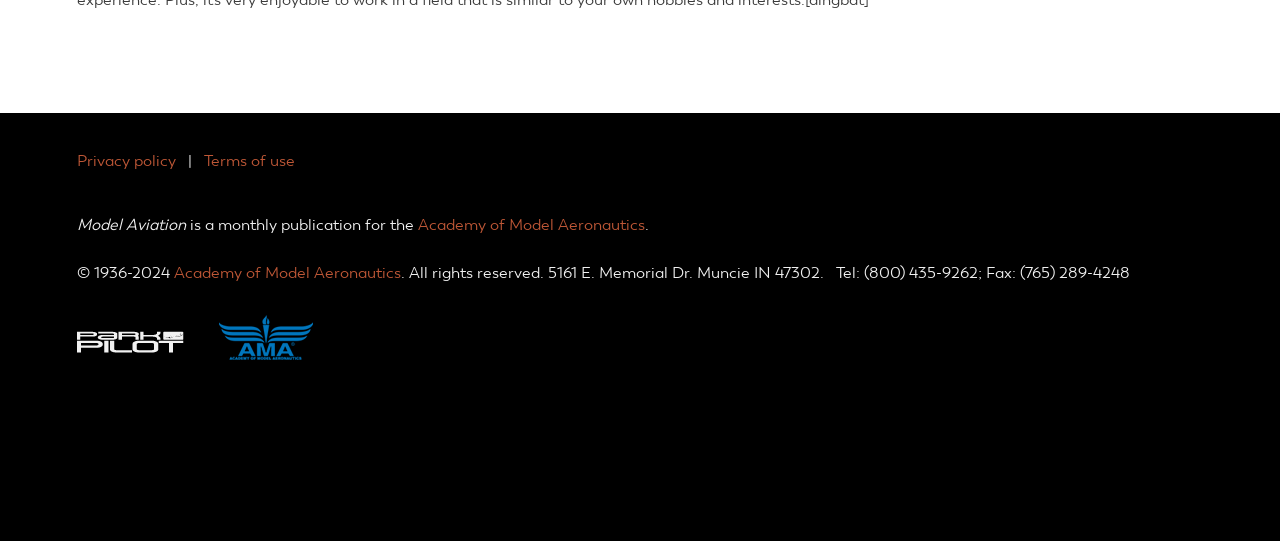Using the webpage screenshot, locate the HTML element that fits the following description and provide its bounding box: "alt="AMA Logo"".

[0.17, 0.641, 0.279, 0.676]